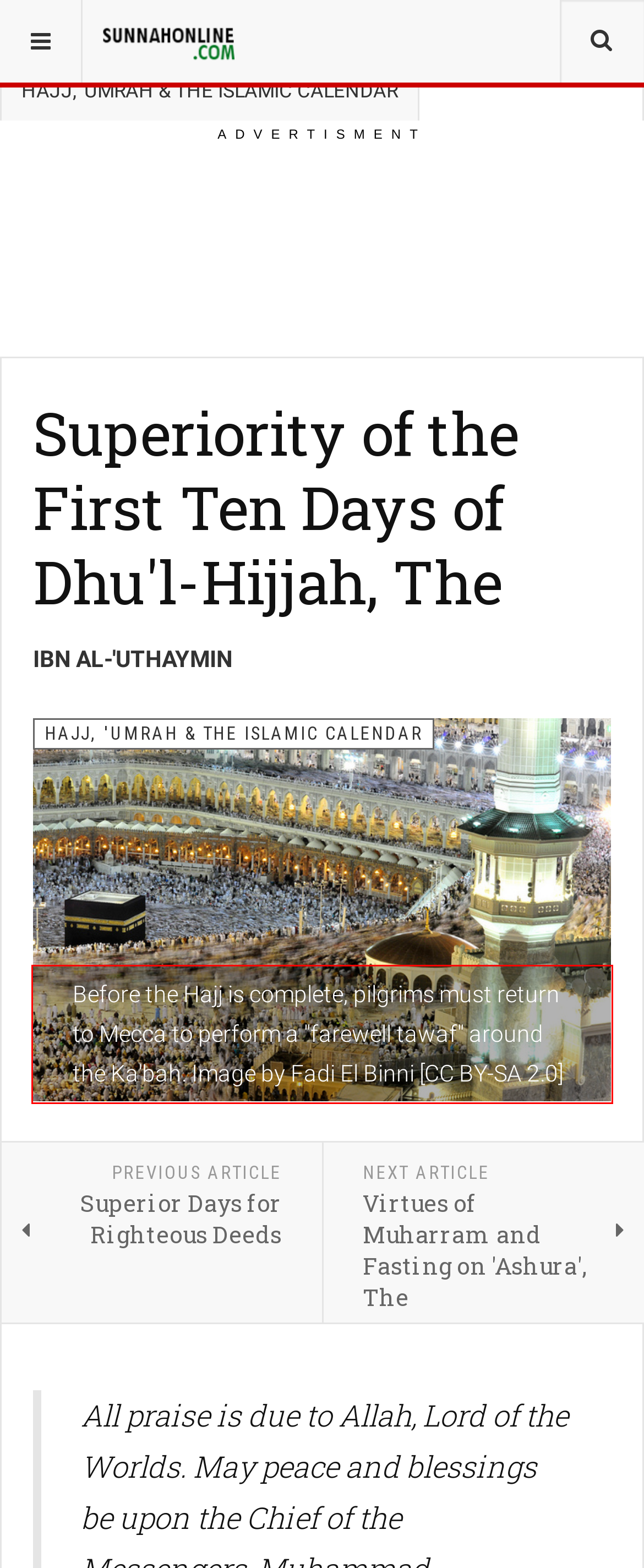Analyze the screenshot of the webpage and extract the text from the UI element that is inside the red bounding box.

Before the Hajj is complete, pilgrims must return to Mecca to perform a "farewell tawaf" around the Ka'bah. Image by Fadi El Binni [CC BY-SA 2.0]